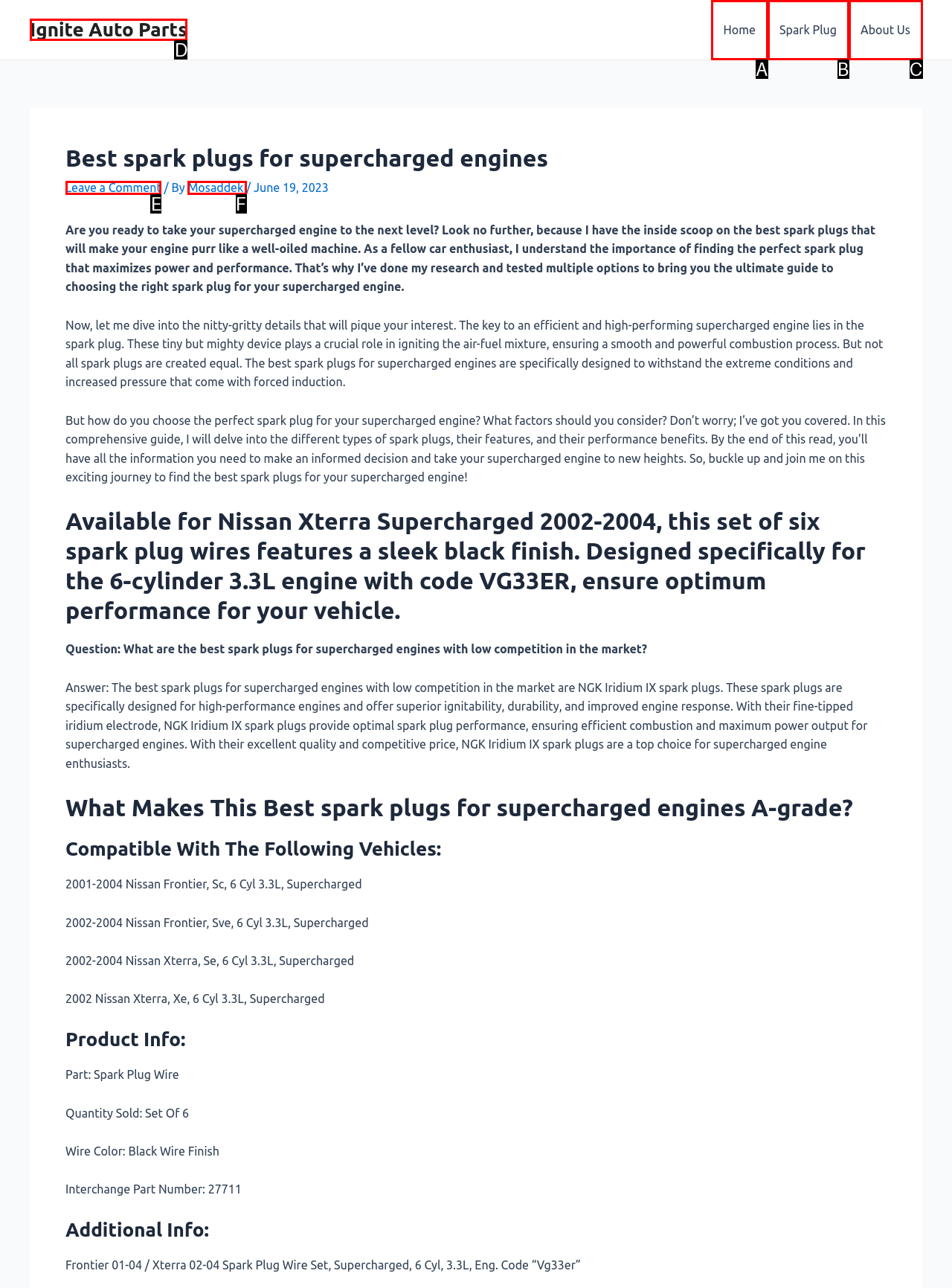Please provide the letter of the UI element that best fits the following description: About Us
Respond with the letter from the given choices only.

C